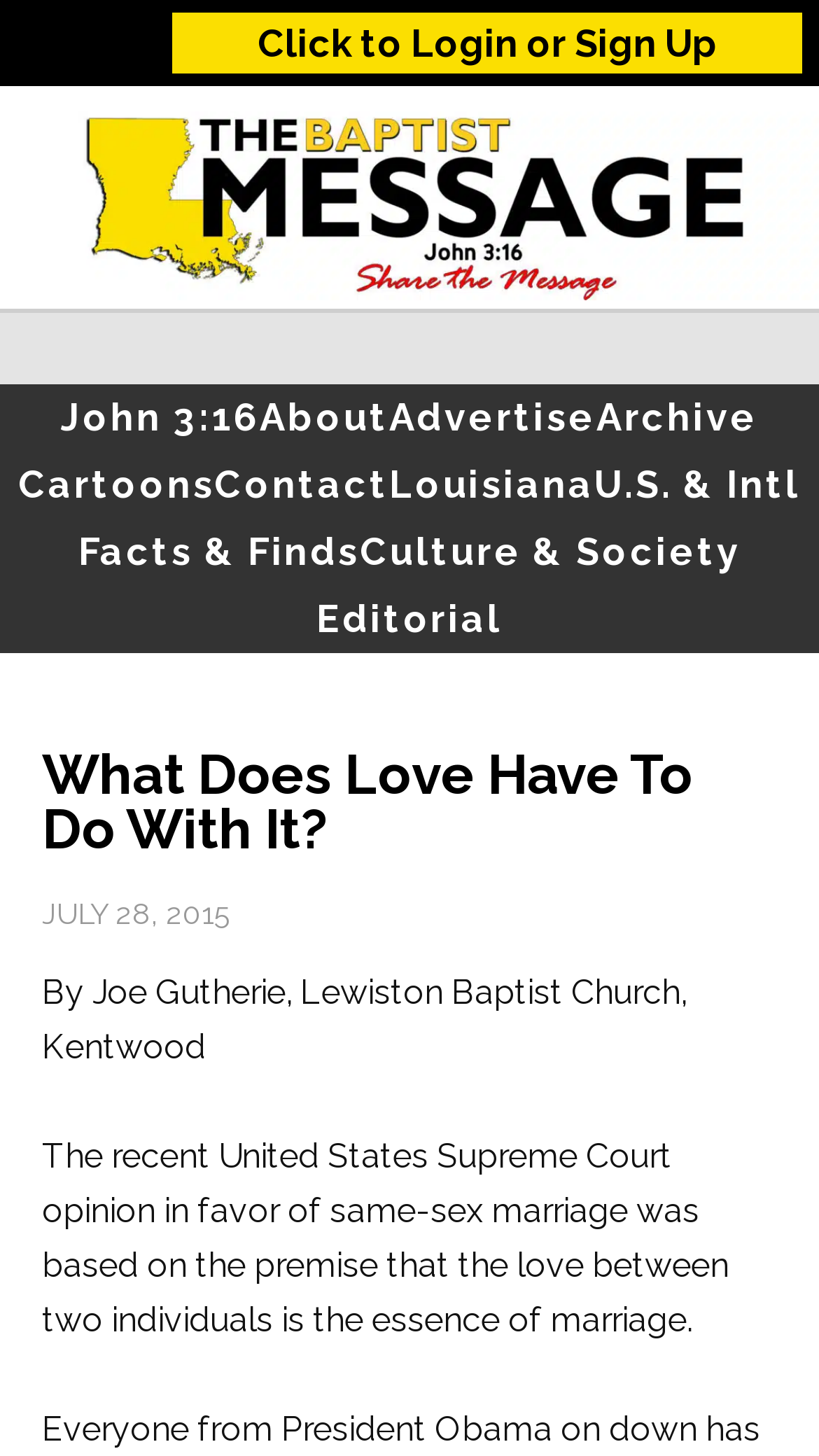Identify and generate the primary title of the webpage.

What Does Love Have To Do With It?